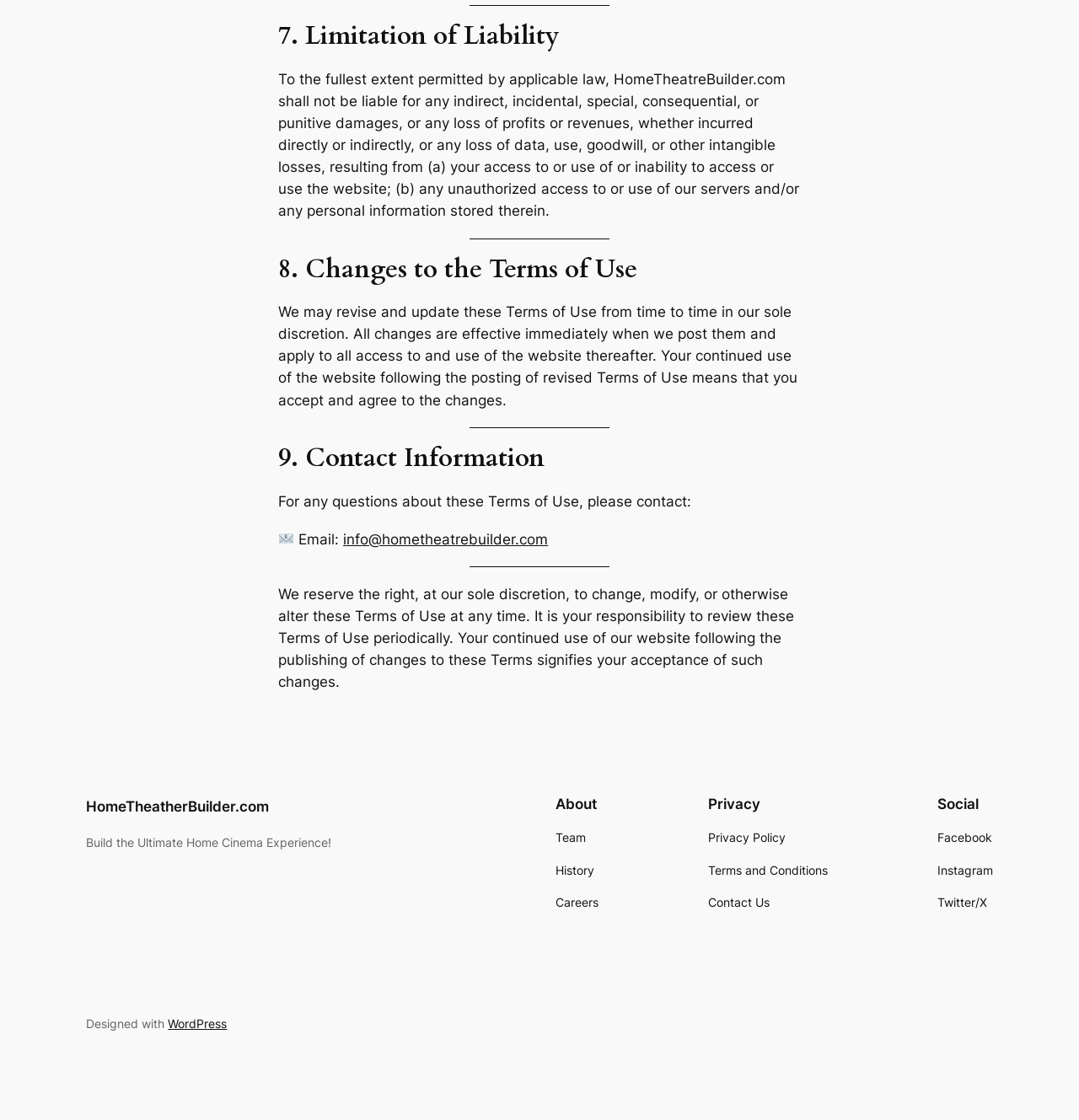Provide the bounding box coordinates of the HTML element this sentence describes: "Privacy Policy". The bounding box coordinates consist of four float numbers between 0 and 1, i.e., [left, top, right, bottom].

[0.656, 0.74, 0.728, 0.757]